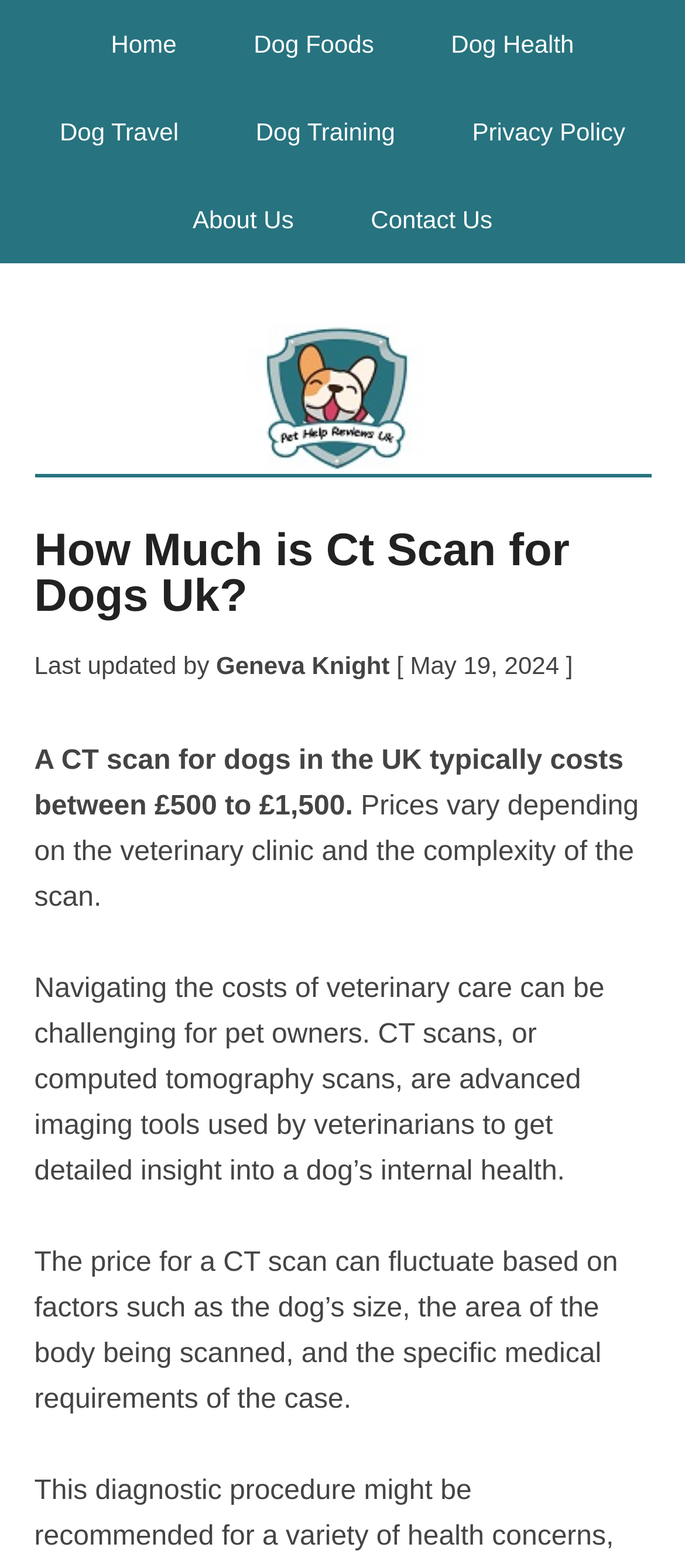Please find the top heading of the webpage and generate its text.

How Much is Ct Scan for Dogs Uk?